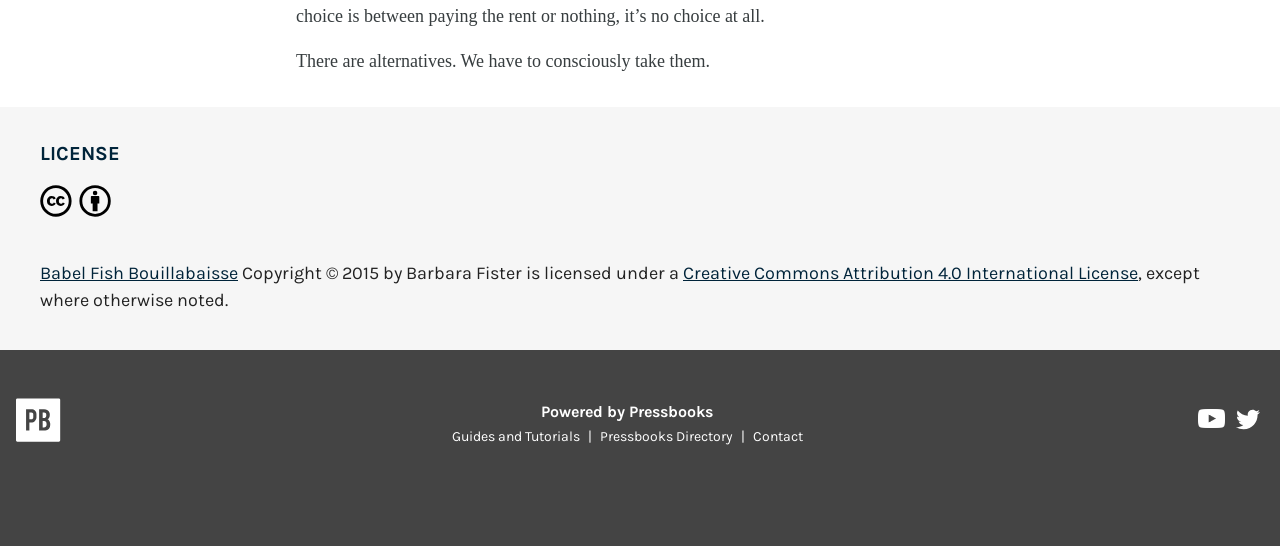Can you specify the bounding box coordinates of the area that needs to be clicked to fulfill the following instruction: "Learn about Creative Commons Attribution 4.0 International License"?

[0.534, 0.48, 0.889, 0.52]